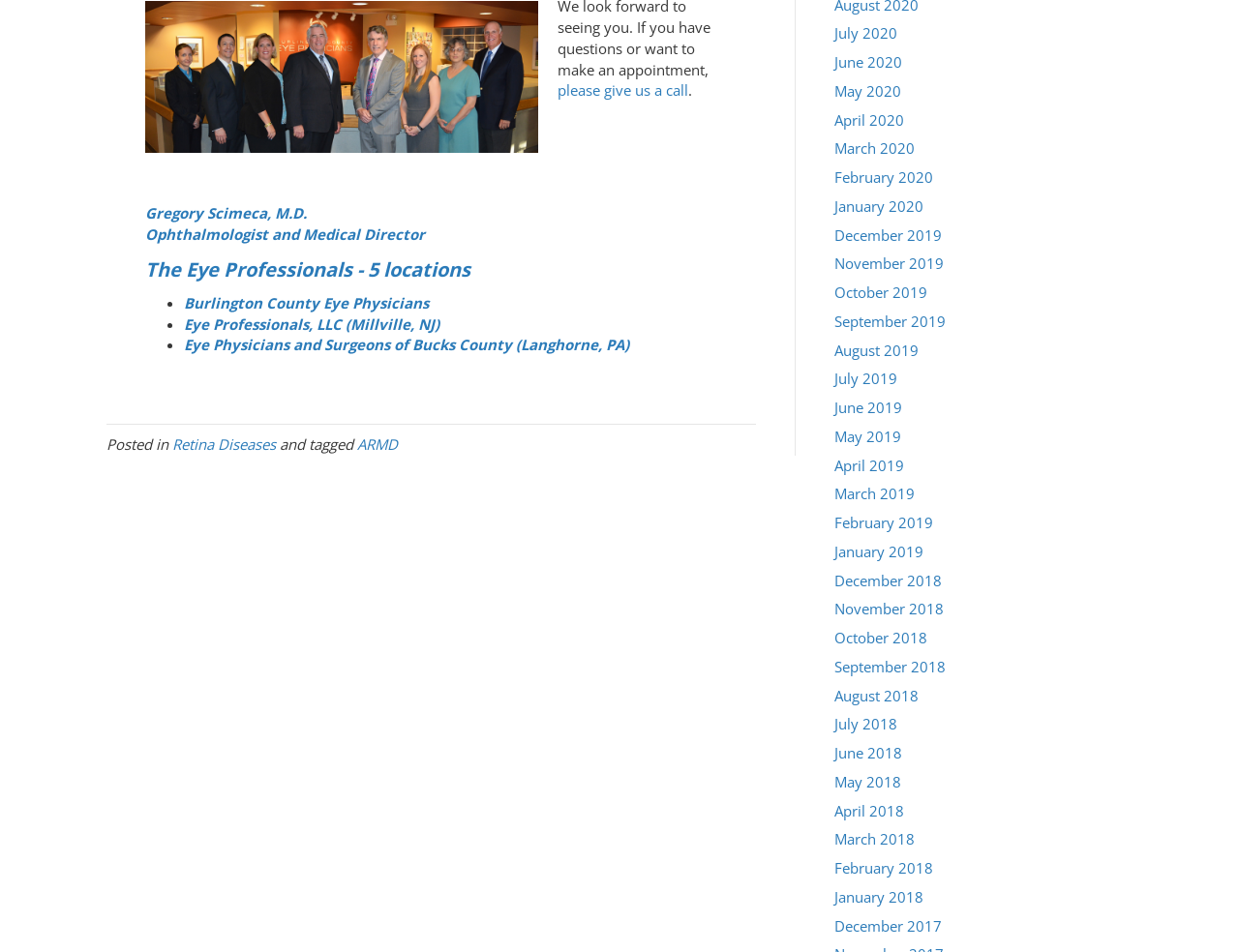How many months are listed in the archive?
Give a comprehensive and detailed explanation for the question.

I found the number of months by counting the number of link elements with month and year text, such as 'July 2020', 'June 2020', etc. which are located at the bottom of the webpage.